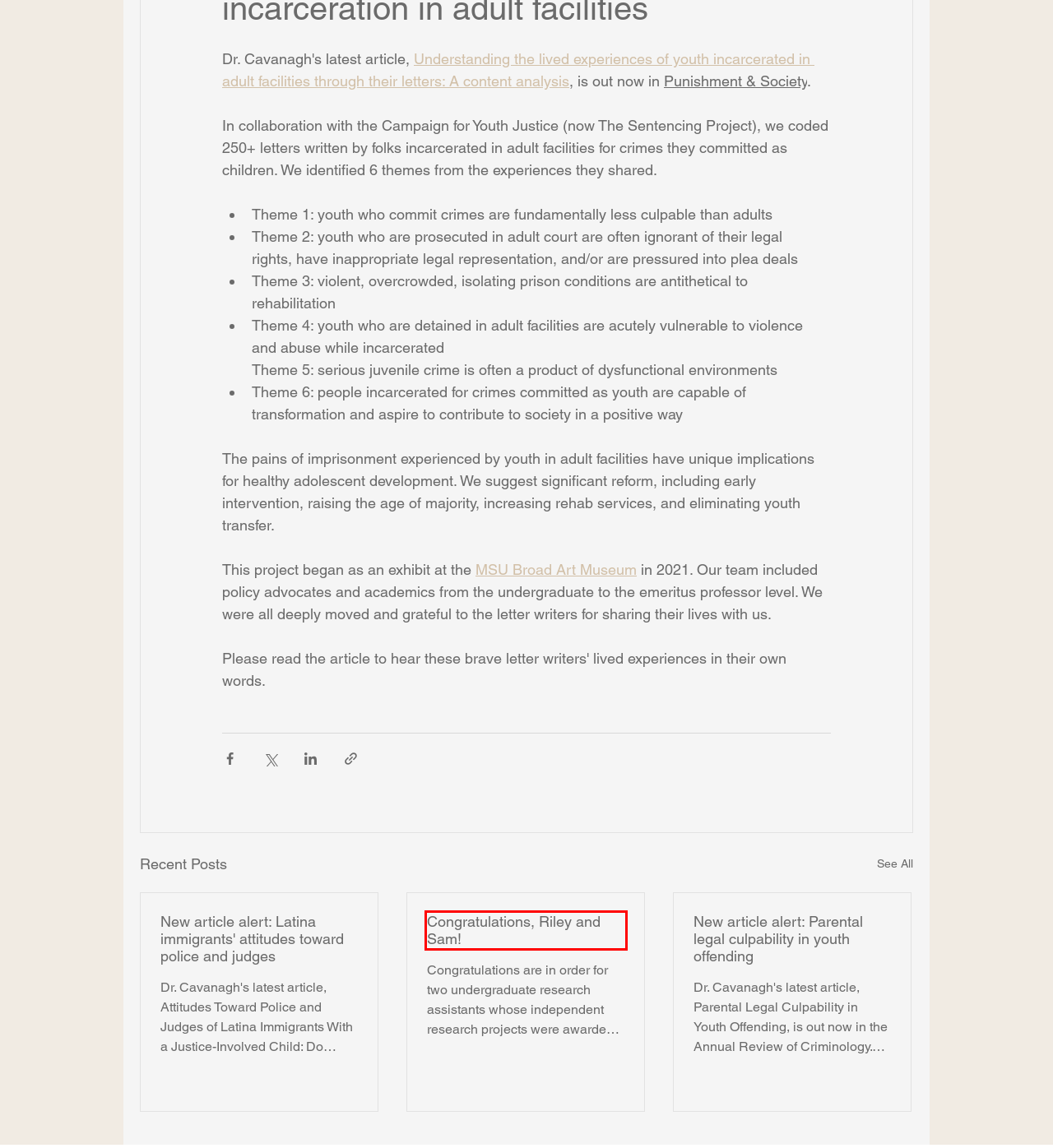A screenshot of a webpage is given, marked with a red bounding box around a UI element. Please select the most appropriate webpage description that fits the new page after clicking the highlighted element. Here are the candidates:
A. New article alert: Latina immigrants' attitudes toward police and judges
B. New article alert: Parental legal culpability in youth offending
C. The ADJust Lab  |  Students
D. The ADJust Lab  |  Current Research
E. The ADJust Lab  |  About Dr. Cavanagh
F. MSU Broad Art Museum
G. Congratulations, Riley and Sam!
H. News | theadjustlab

G